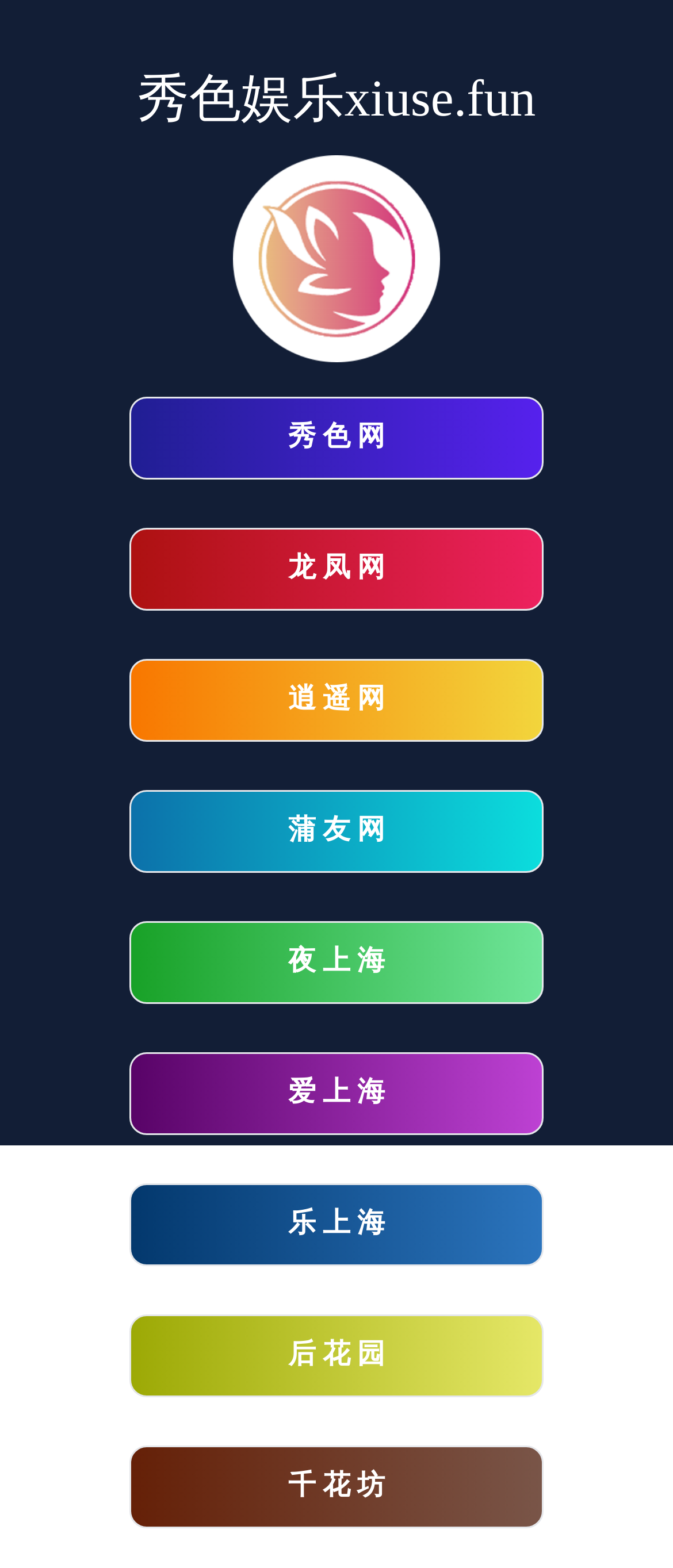Locate the bounding box coordinates of the area where you should click to accomplish the instruction: "check夜上海website".

[0.192, 0.587, 0.808, 0.64]